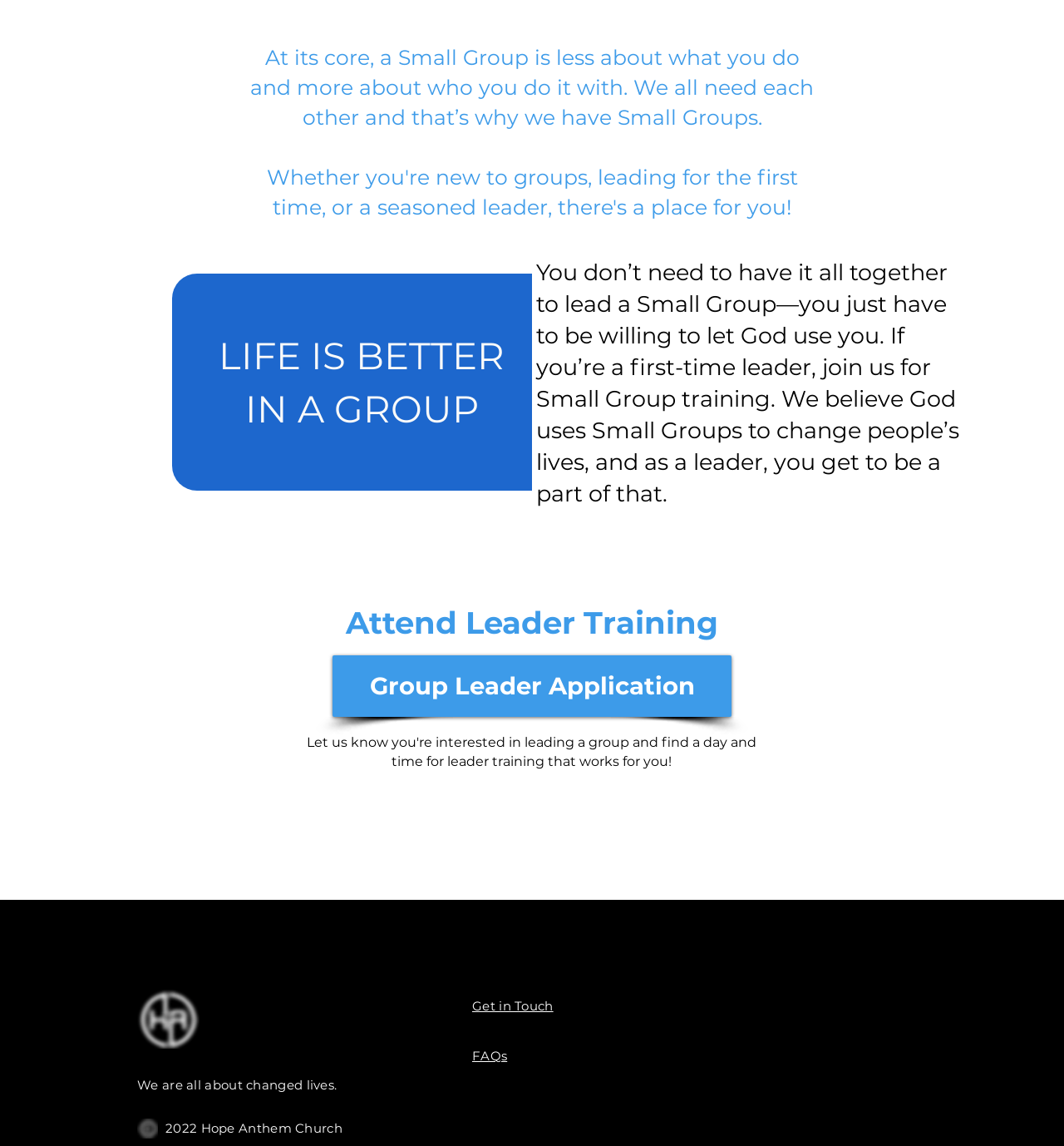What is the goal of Hope Anthem Church?
Using the image, respond with a single word or phrase.

Changed lives